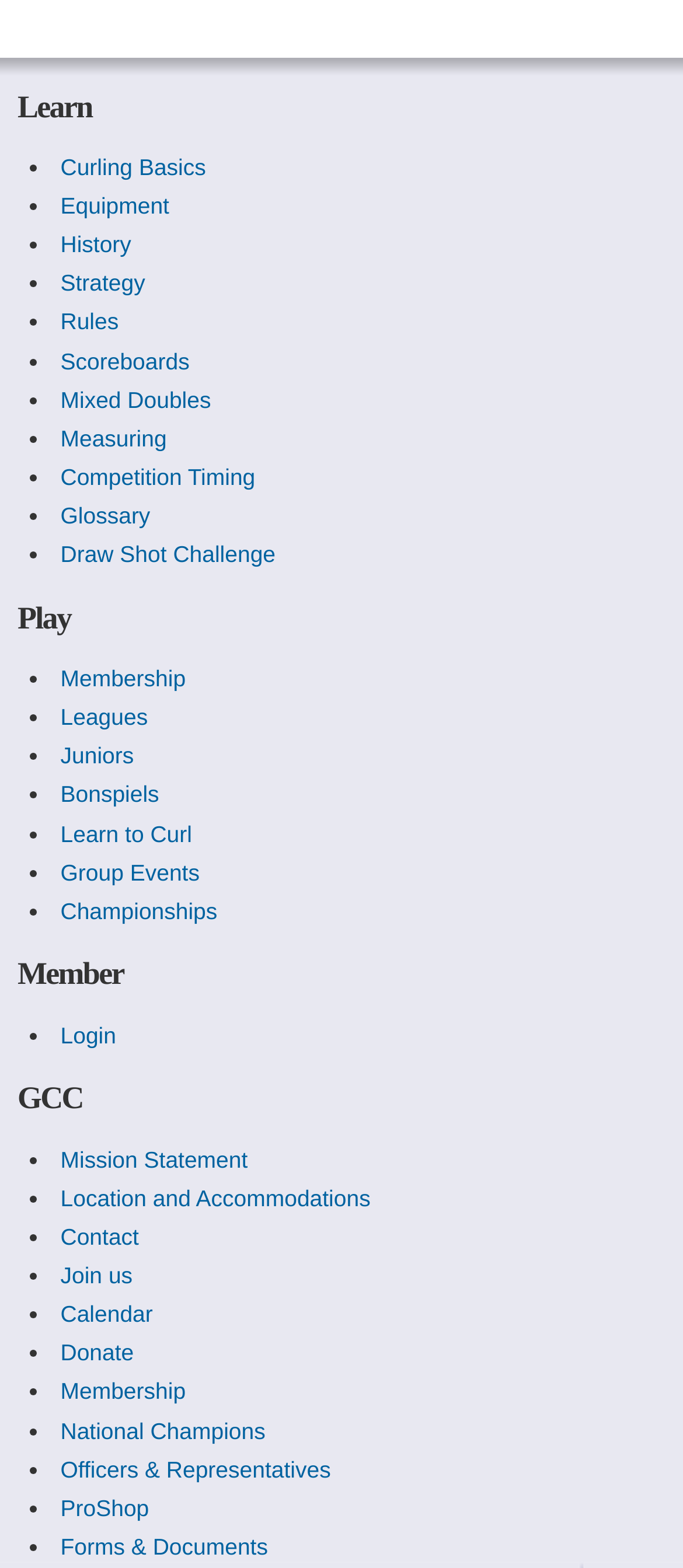Find the bounding box coordinates of the element to click in order to complete this instruction: "Read the mission statement". The bounding box coordinates must be four float numbers between 0 and 1, denoted as [left, top, right, bottom].

[0.088, 0.731, 0.363, 0.748]